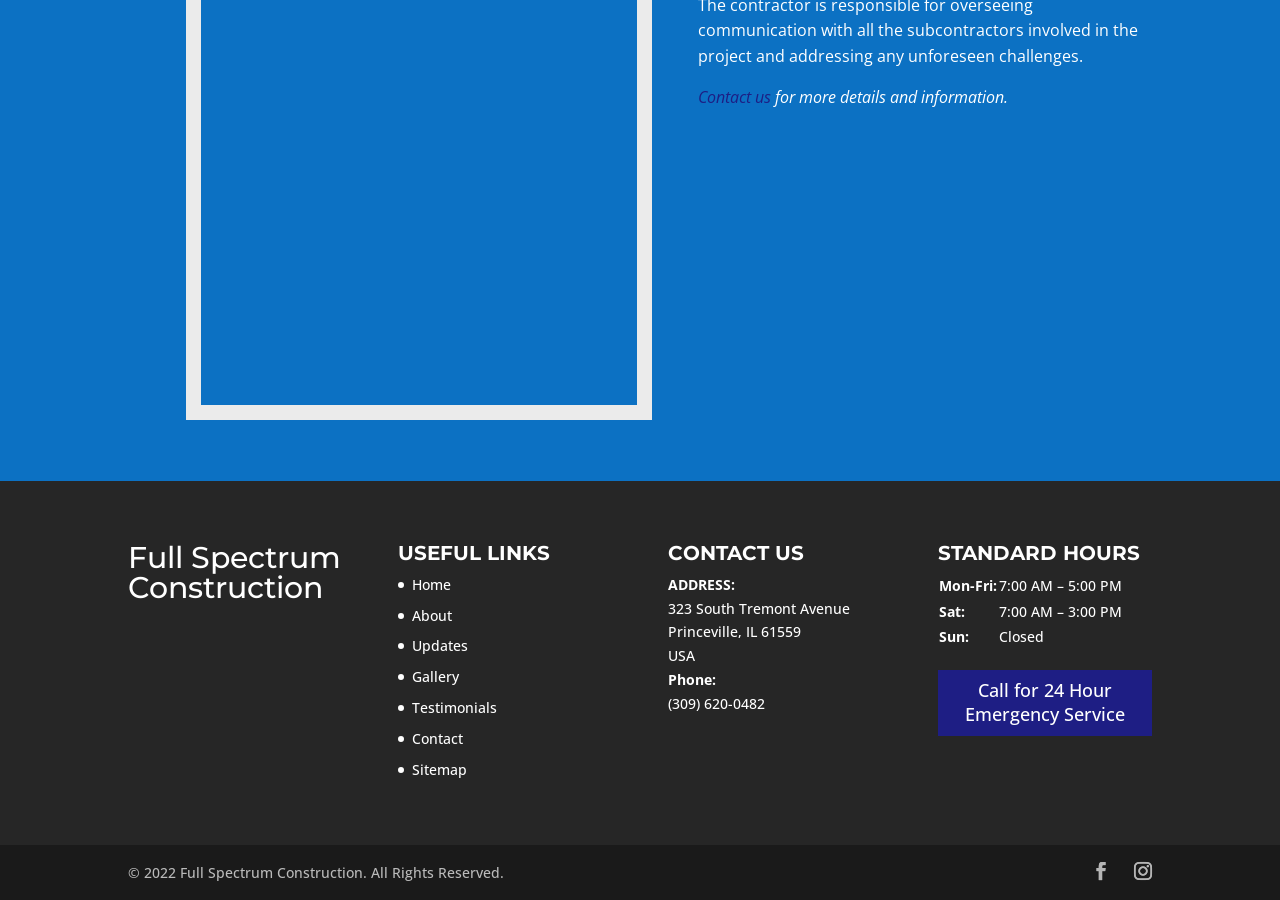Respond to the question below with a single word or phrase:
What is the address of the company?

323 South Tremont Avenue, Princeville, IL 61559, USA